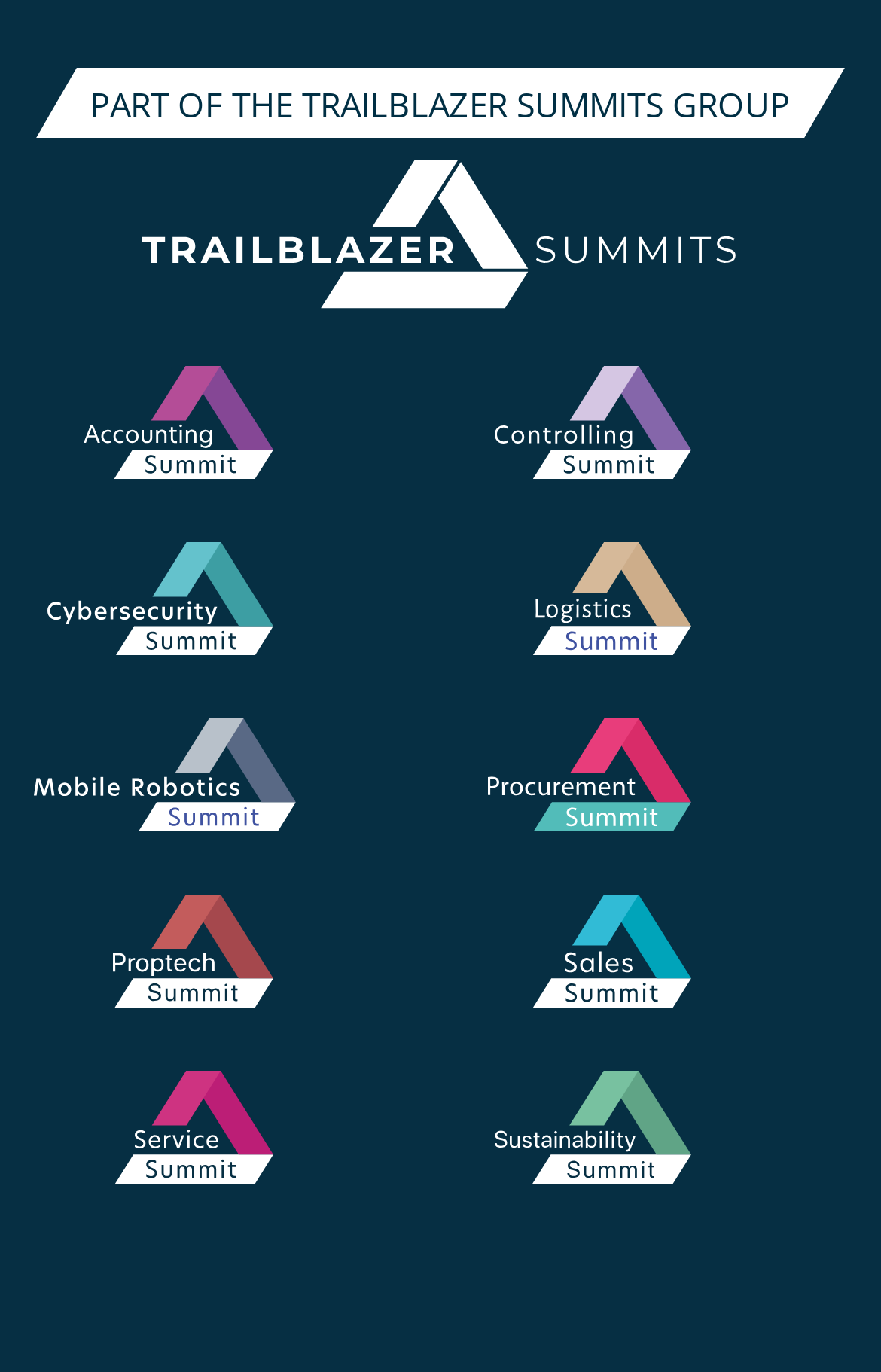Respond with a single word or short phrase to the following question: 
What is the name of the company mentioned at the top?

Trailblazer Summits Group